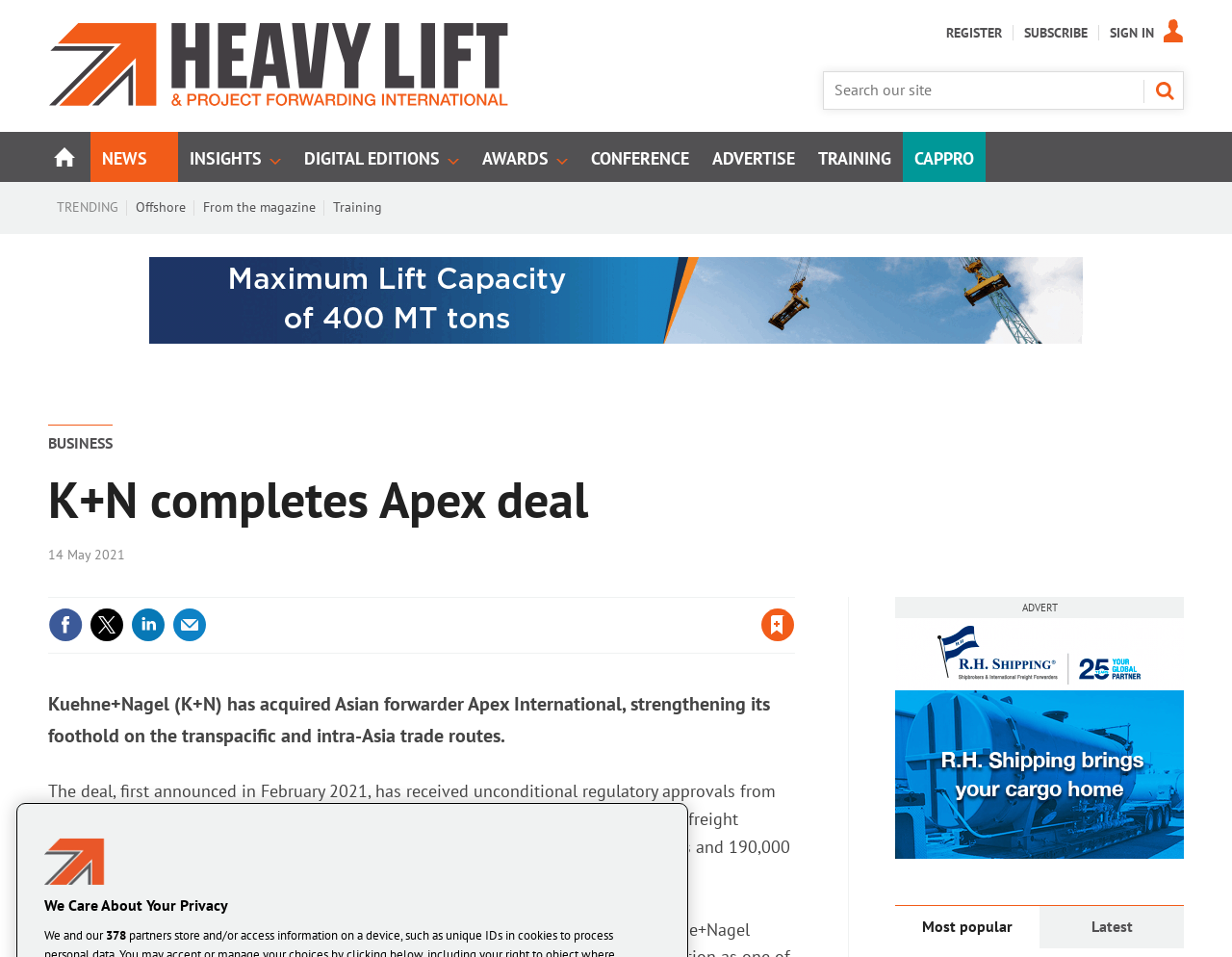Give the bounding box coordinates for the element described by: "title="Share this on Linked in"".

[0.106, 0.634, 0.134, 0.671]